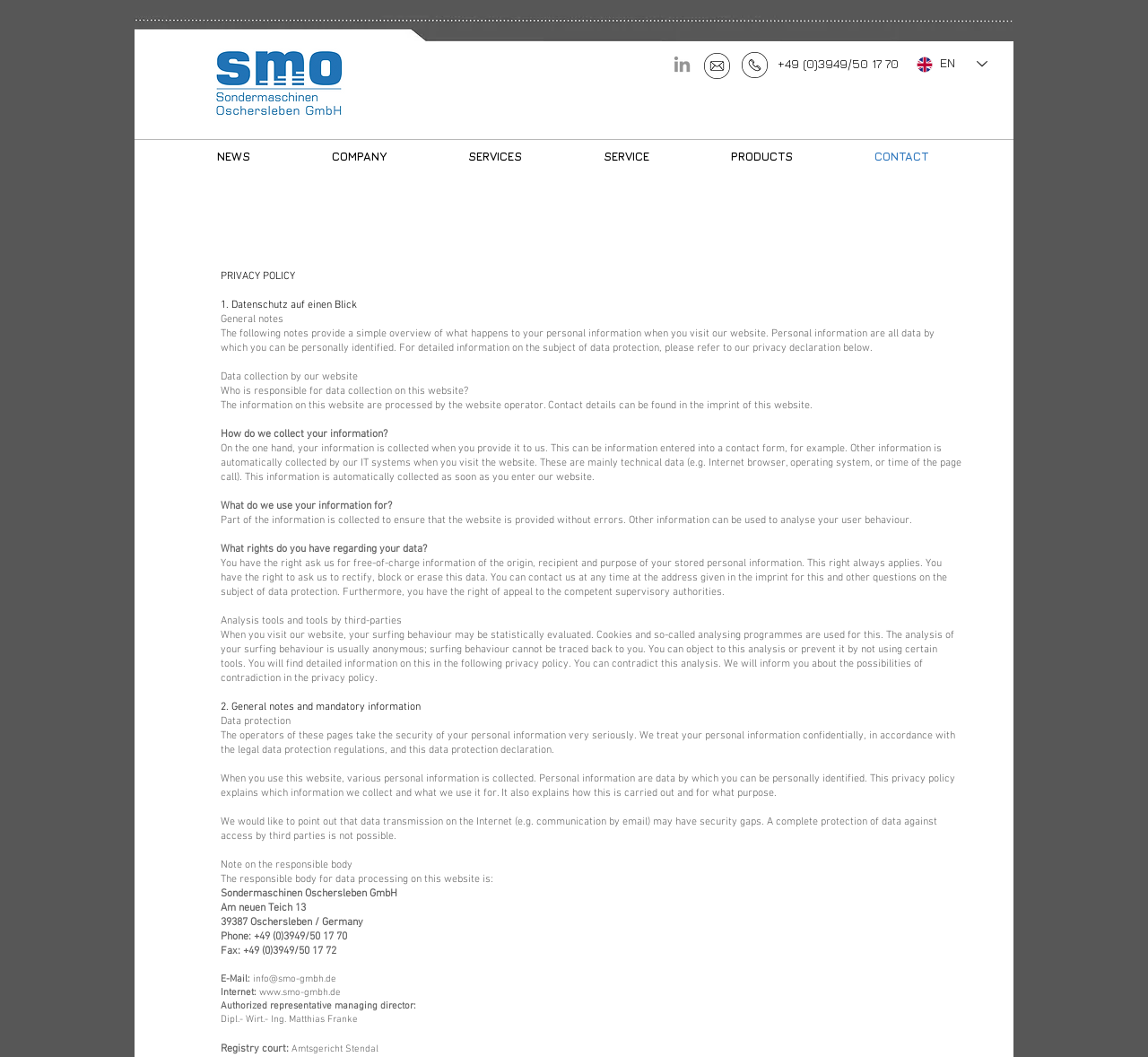Please identify the bounding box coordinates of the element on the webpage that should be clicked to follow this instruction: "Go to NEWS". The bounding box coordinates should be given as four float numbers between 0 and 1, formatted as [left, top, right, bottom].

[0.177, 0.134, 0.277, 0.161]